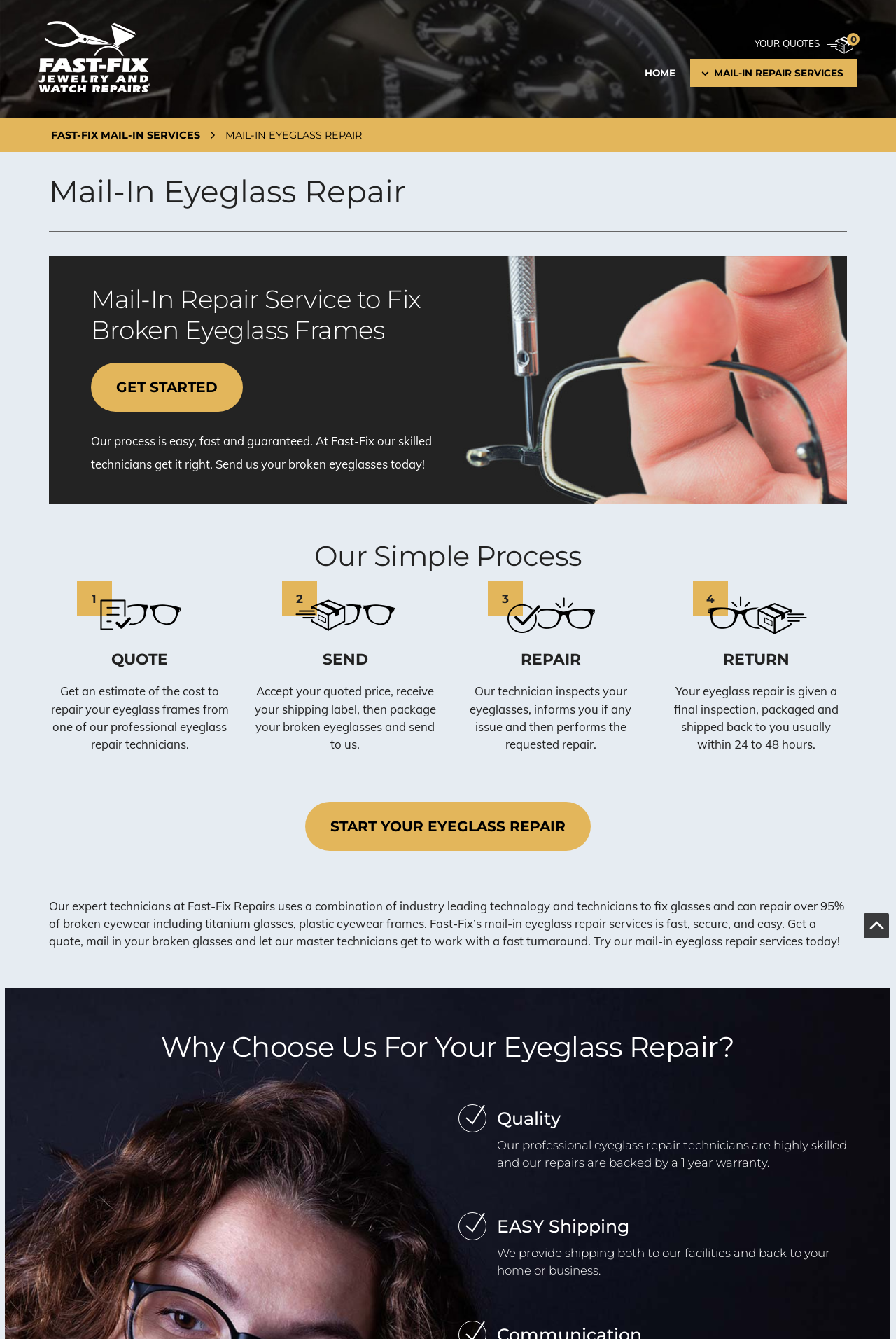Write a detailed summary of the webpage, including text, images, and layout.

The webpage is about Fast-Fix's mail-in eyeglass repair service. At the top left, there is a logo of Fast-Fix Jewelry & Watch Repair. On the top right, there are several links, including "HOME", "MAIL-IN REPAIR SERVICES", and "FAST-FIX MAIL-IN SERVICES". 

Below the logo, there is a heading "MAIL-IN EYEGLASS REPAIR" followed by a subheading "Mail-In Repair Service to Fix Broken Eyeglass Frames" and a brief description of the service. A "GET STARTED" link is placed below the description.

The main content of the webpage is divided into four sections, each representing a step in the repair process: "QUOTE", "SEND", "REPAIR", and "RETURN". Each section has a heading, a brief description, and an icon. The sections are arranged horizontally across the page, with the "QUOTE" section on the left and the "RETURN" section on the right.

Below the process sections, there is a call-to-action link "START YOUR EYEGLASS REPAIR" and a paragraph describing the benefits of using Fast-Fix's mail-in eyeglass repair service.

Further down, there is a section "Why Choose Us For Your Eyeglass Repair?" with two subsections: "Quality" and "EASY Shipping". Each subsection has a heading and a brief description.

At the bottom right of the page, there is a "to top" link.